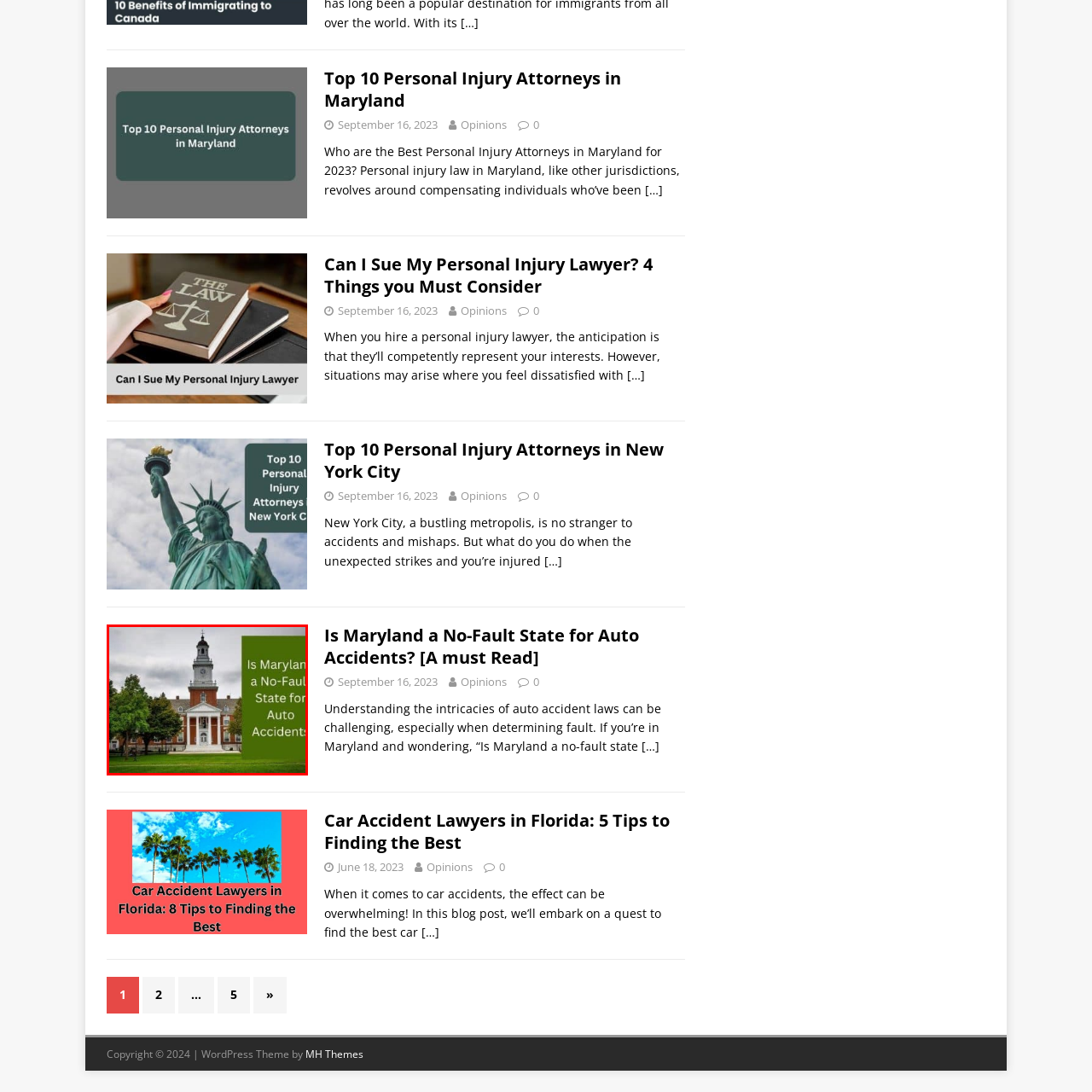Pay attention to the section outlined in red, What is the topic of the question in the green rectangle? 
Reply with a single word or phrase.

Maryland's auto accident laws